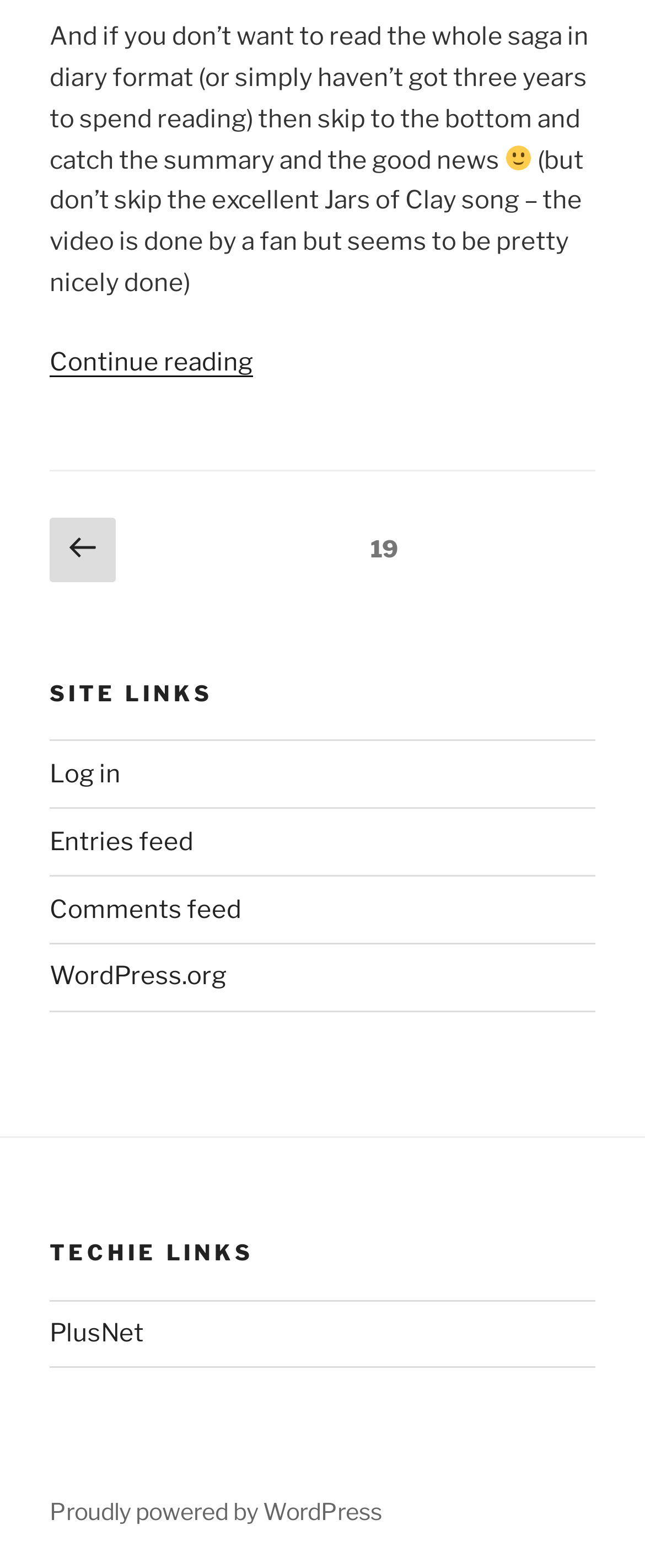What is the platform powering this website?
Analyze the screenshot and provide a detailed answer to the question.

The platform powering this website is WordPress, as indicated by the link 'Proudly powered by WordPress' at the bottom of the webpage.